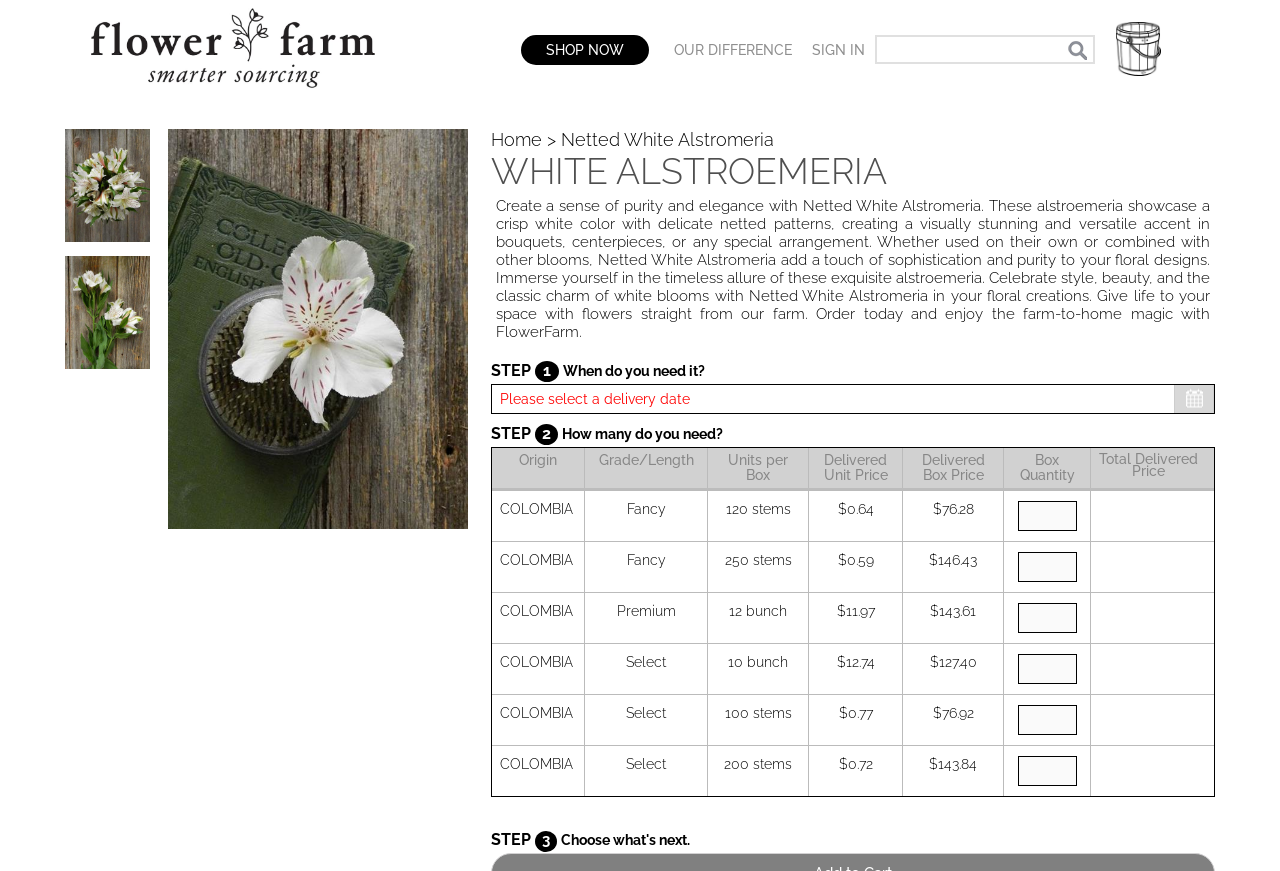Can you specify the bounding box coordinates of the area that needs to be clicked to fulfill the following instruction: "Click the 'SHOP NOW' button"?

[0.427, 0.048, 0.488, 0.067]